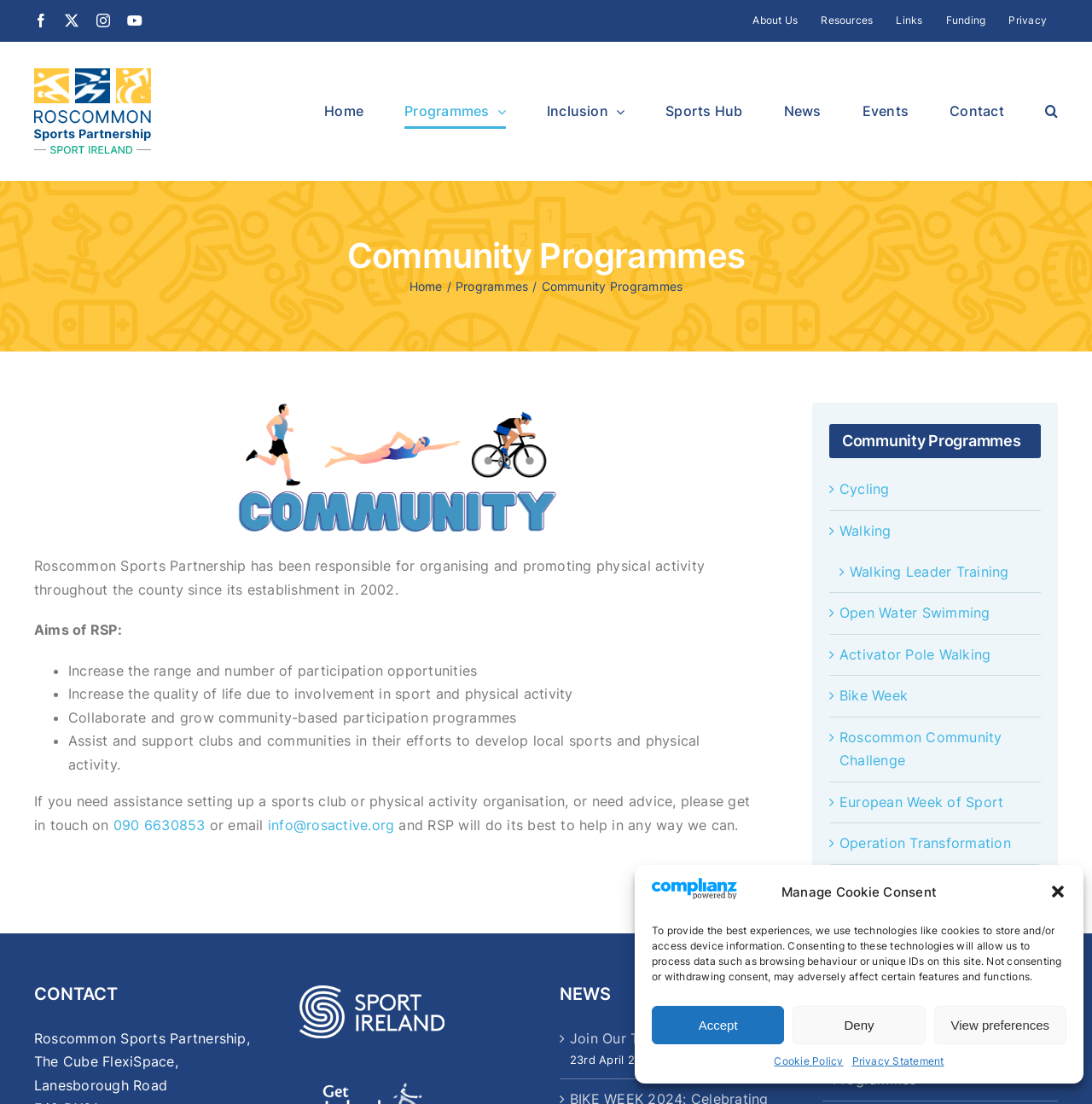Determine the bounding box coordinates for the area that needs to be clicked to fulfill this task: "Click the Home button". The coordinates must be given as four float numbers between 0 and 1, i.e., [left, top, right, bottom].

None